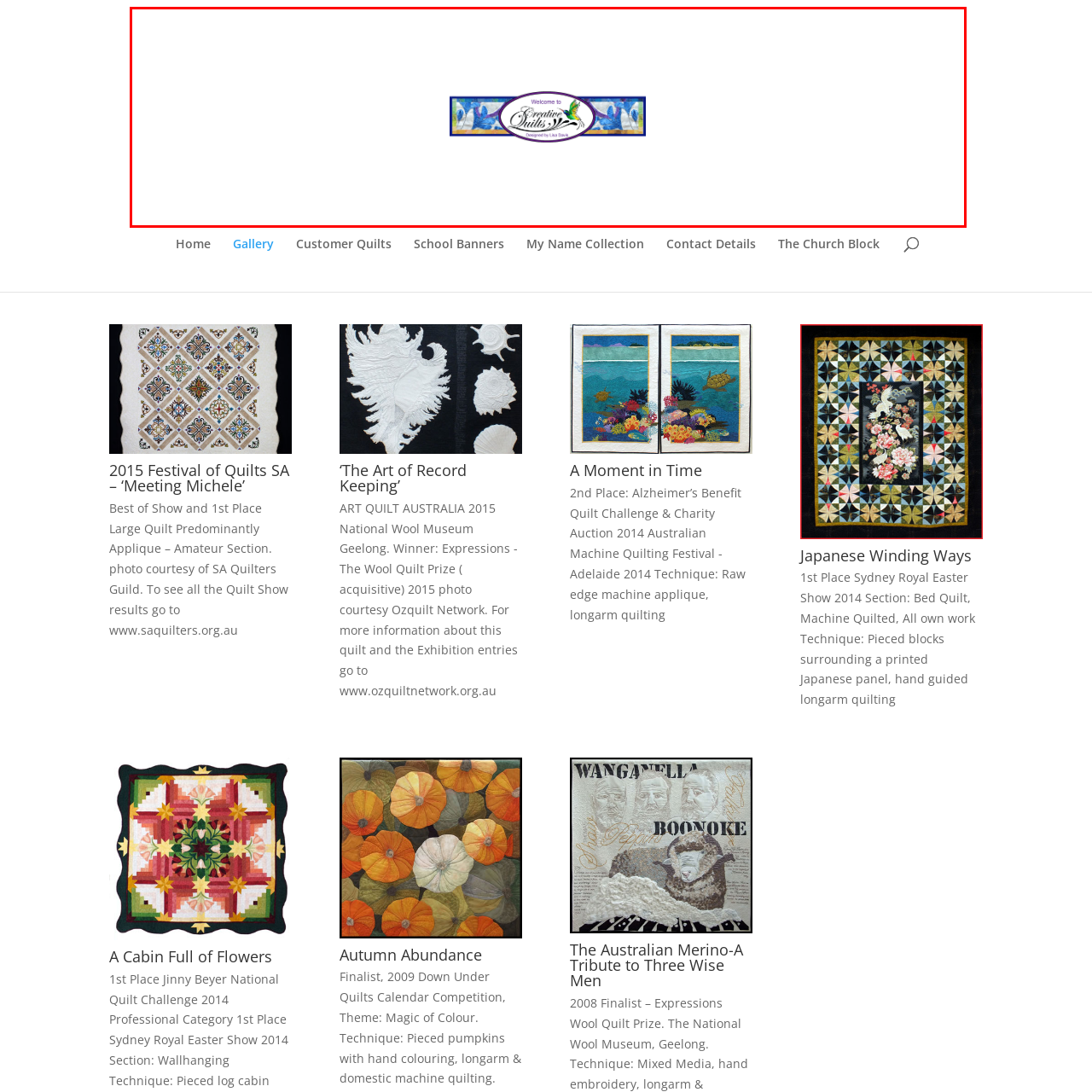Inspect the image surrounded by the red outline and respond to the question with a brief word or phrase:
What is the purpose of the banner?

Inviting introduction